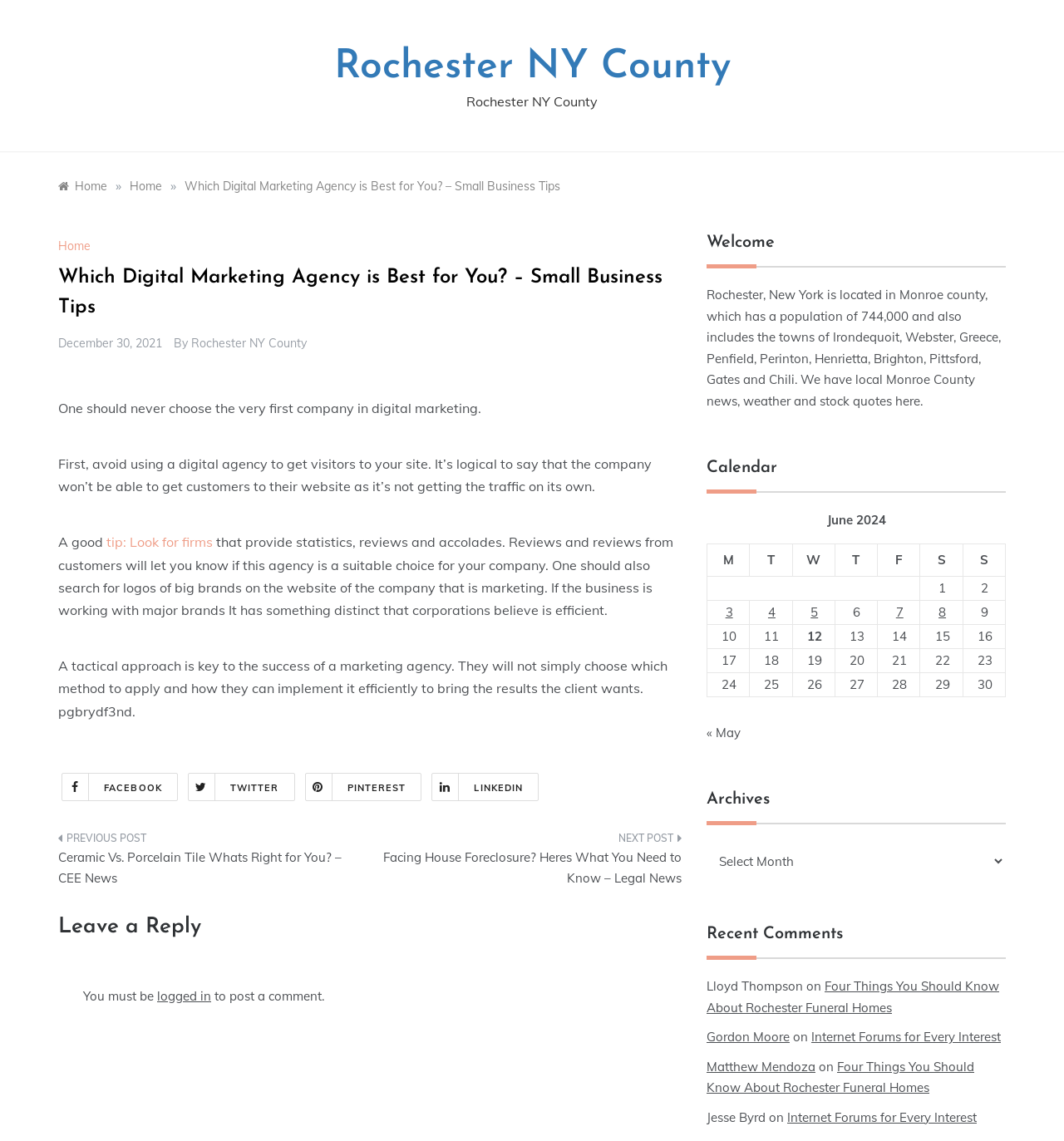Please provide the bounding box coordinates for the element that needs to be clicked to perform the following instruction: "View the 'Calendar' table". The coordinates should be given as four float numbers between 0 and 1, i.e., [left, top, right, bottom].

[0.664, 0.39, 0.945, 0.432]